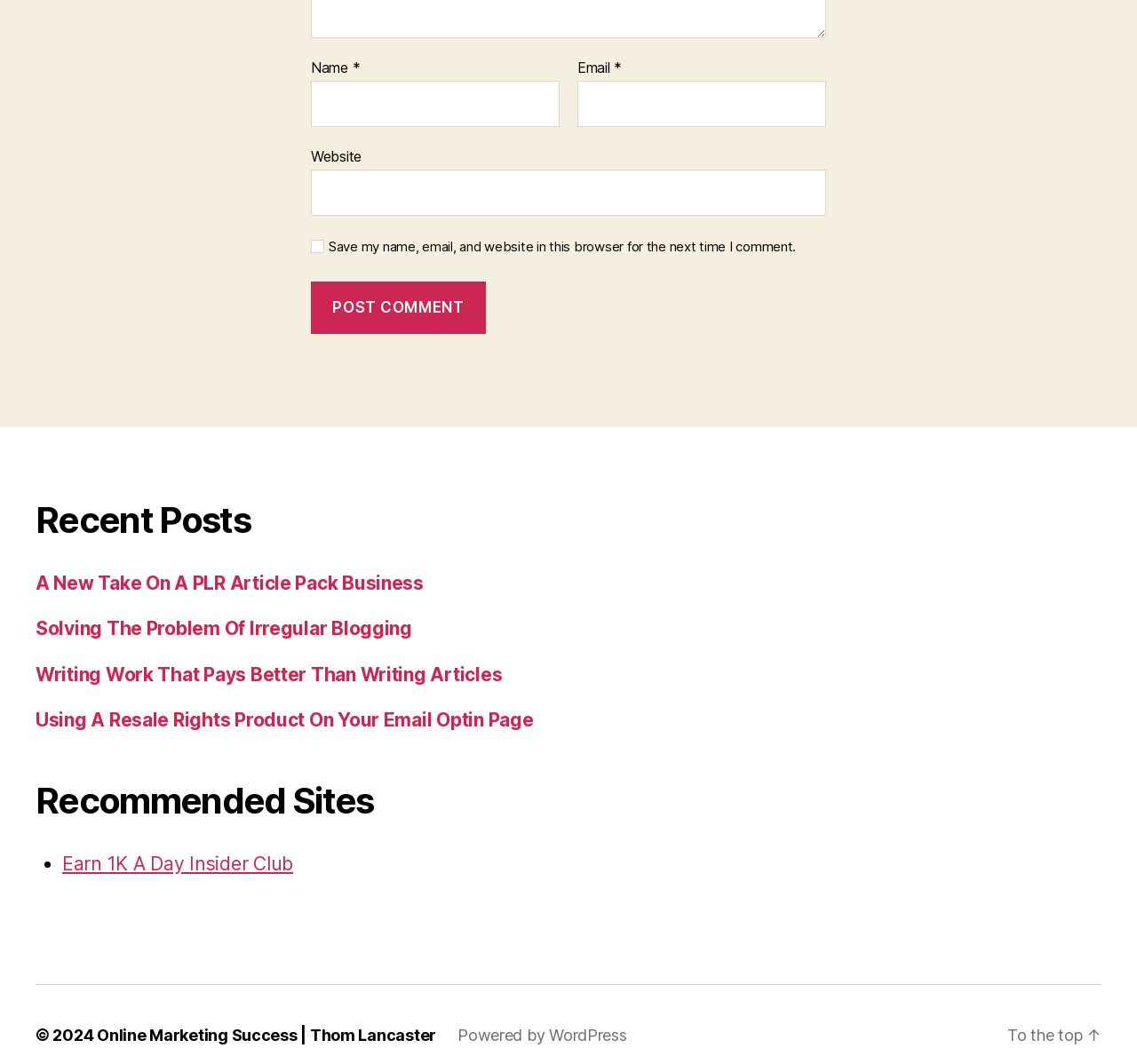Find the bounding box coordinates of the clickable element required to execute the following instruction: "Click the Post Comment button". Provide the coordinates as four float numbers between 0 and 1, i.e., [left, top, right, bottom].

[0.273, 0.265, 0.427, 0.314]